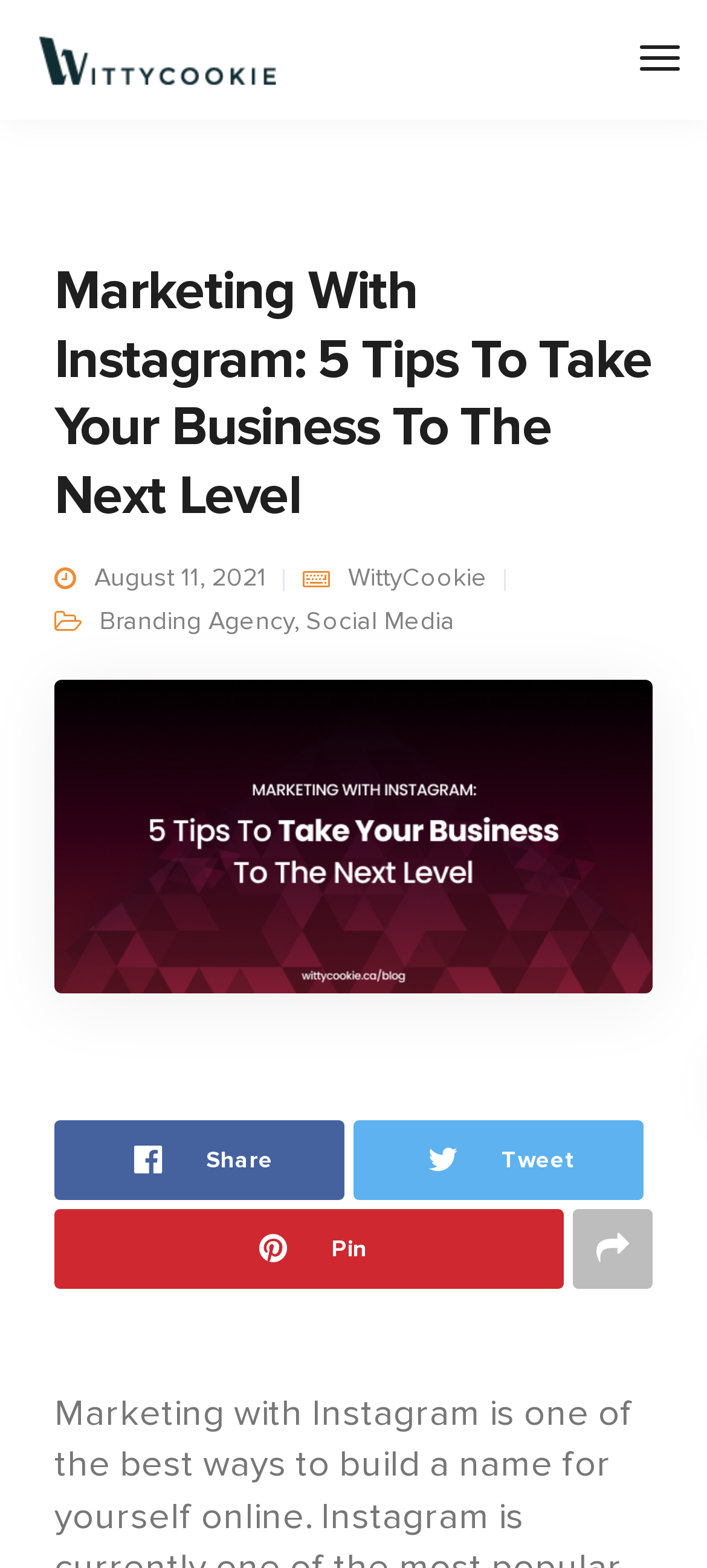Find the bounding box coordinates of the clickable element required to execute the following instruction: "Click on the WittyCookie logo". Provide the coordinates as four float numbers between 0 and 1, i.e., [left, top, right, bottom].

[0.038, 0.01, 0.406, 0.066]